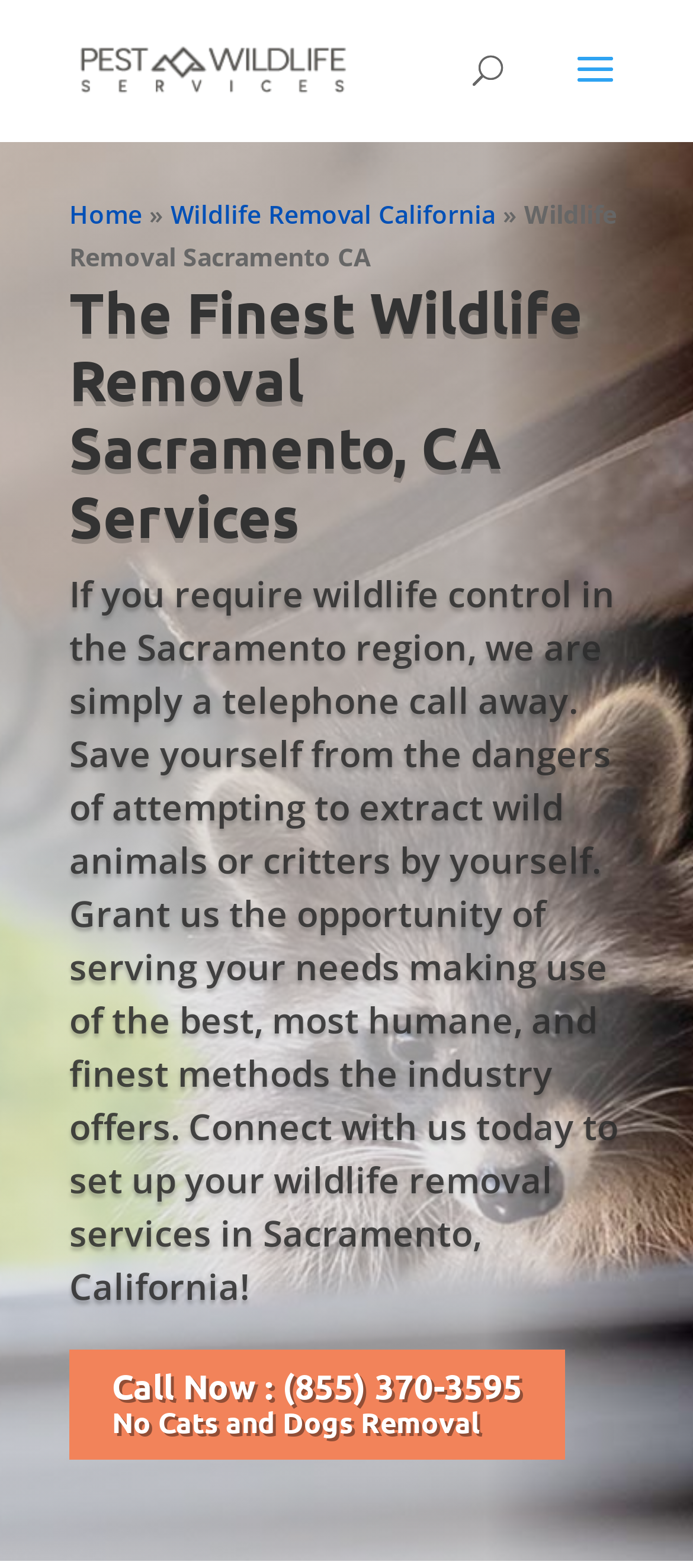Determine the primary headline of the webpage.

The Finest Wildlife Removal Sacramento, CA Services